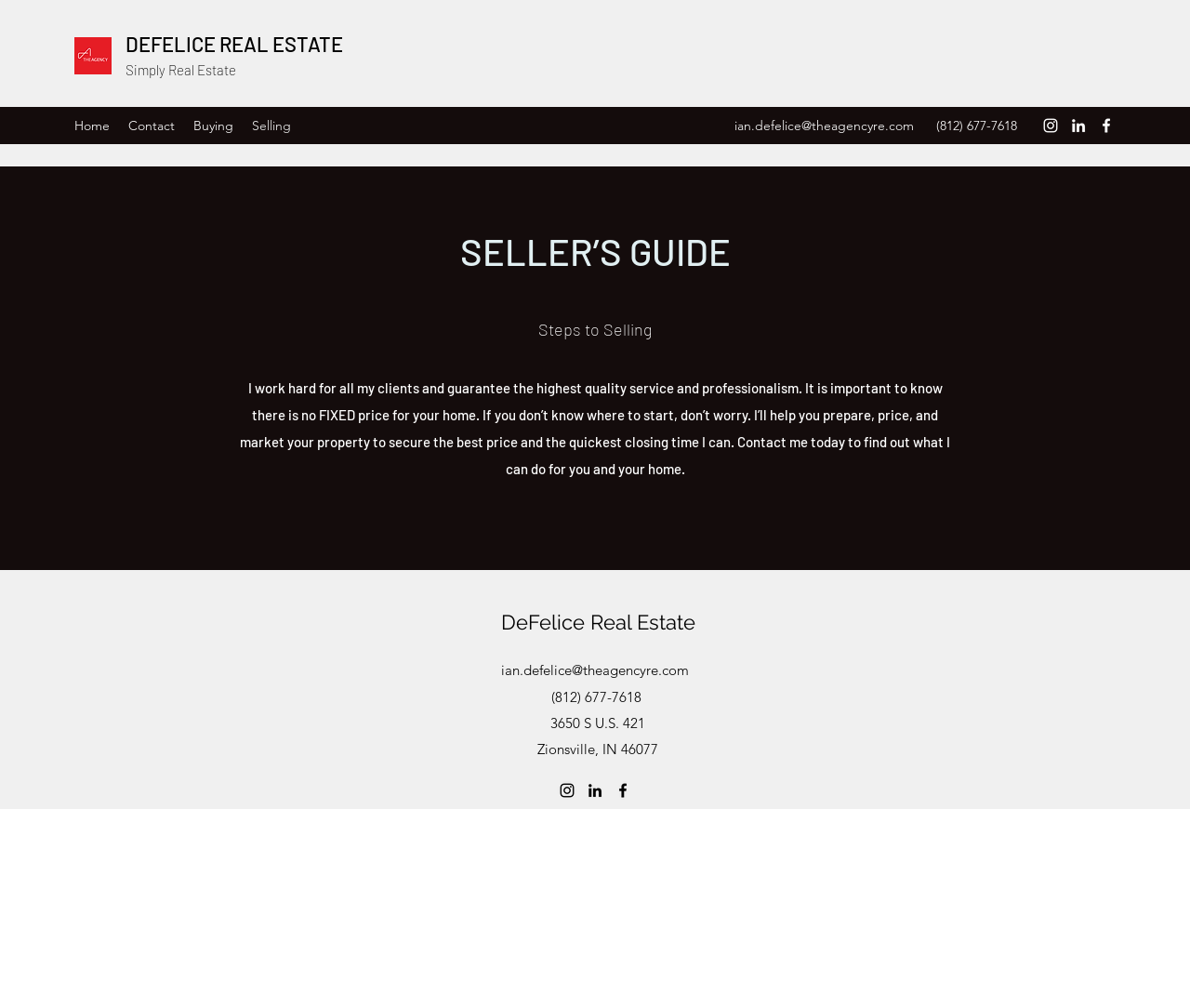Locate the bounding box coordinates of the clickable element to fulfill the following instruction: "Click the DeFelice Real Estate logo". Provide the coordinates as four float numbers between 0 and 1 in the format [left, top, right, bottom].

[0.062, 0.037, 0.094, 0.074]